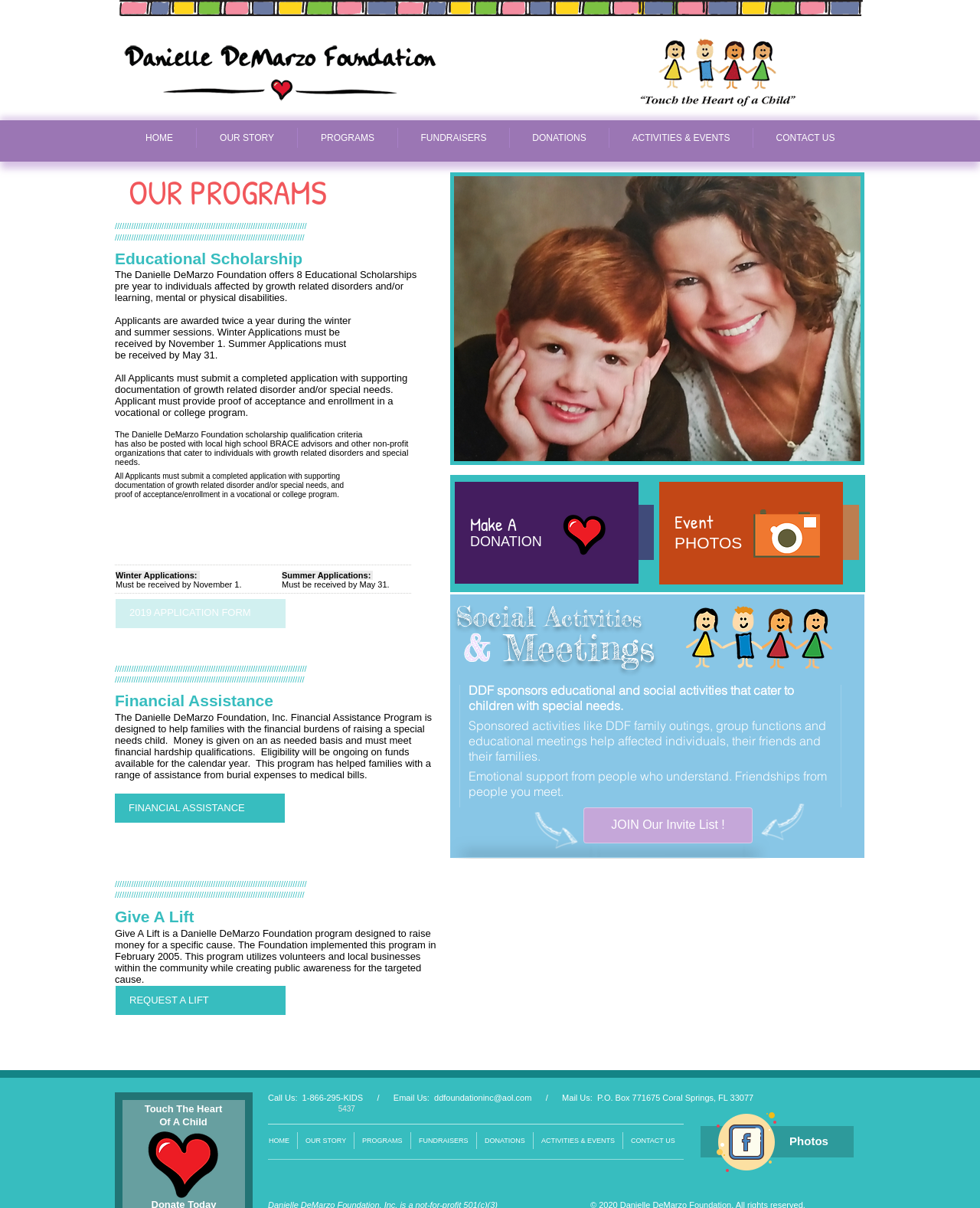Highlight the bounding box coordinates of the element you need to click to perform the following instruction: "Click the 'REQUEST A LIFT' link."

[0.118, 0.816, 0.291, 0.841]